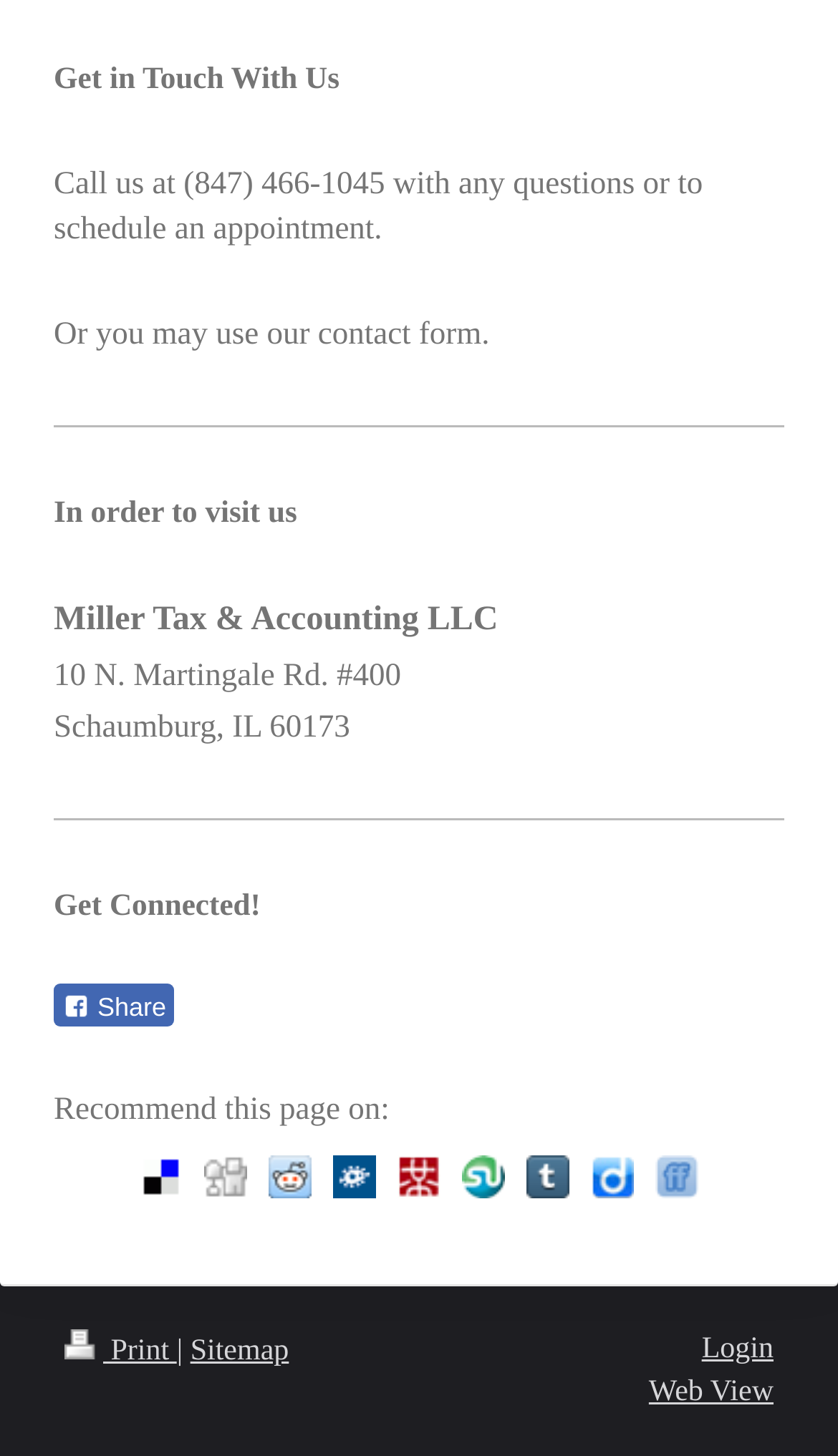With reference to the screenshot, provide a detailed response to the question below:
What is the last option in the footer links?

The last option in the footer links can be found at the bottom of the page, where there are several links including 'Print', 'Sitemap', and 'Login', and the last one is 'Web View'.